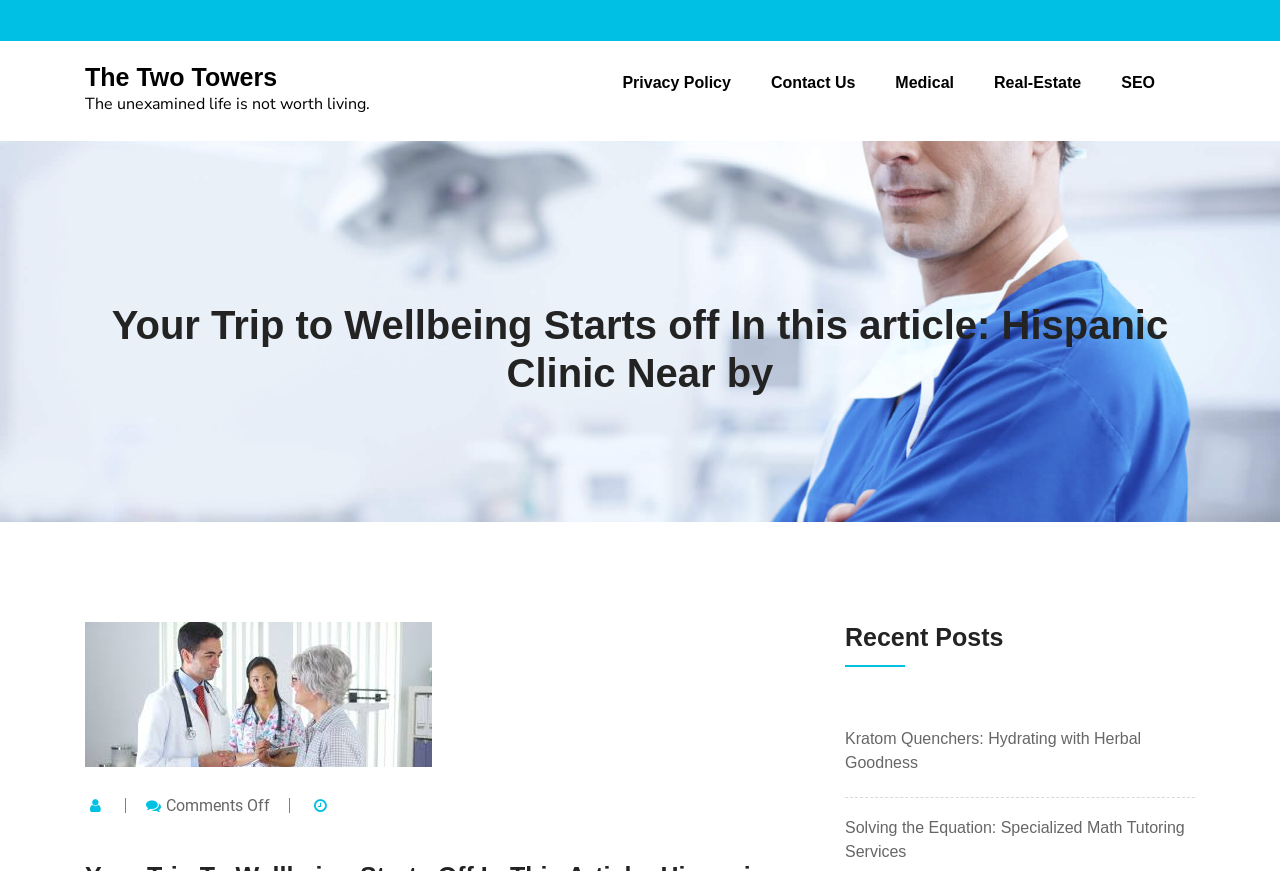Locate the bounding box coordinates of the clickable area needed to fulfill the instruction: "read Kratom Quenchers article".

[0.66, 0.835, 0.934, 0.89]